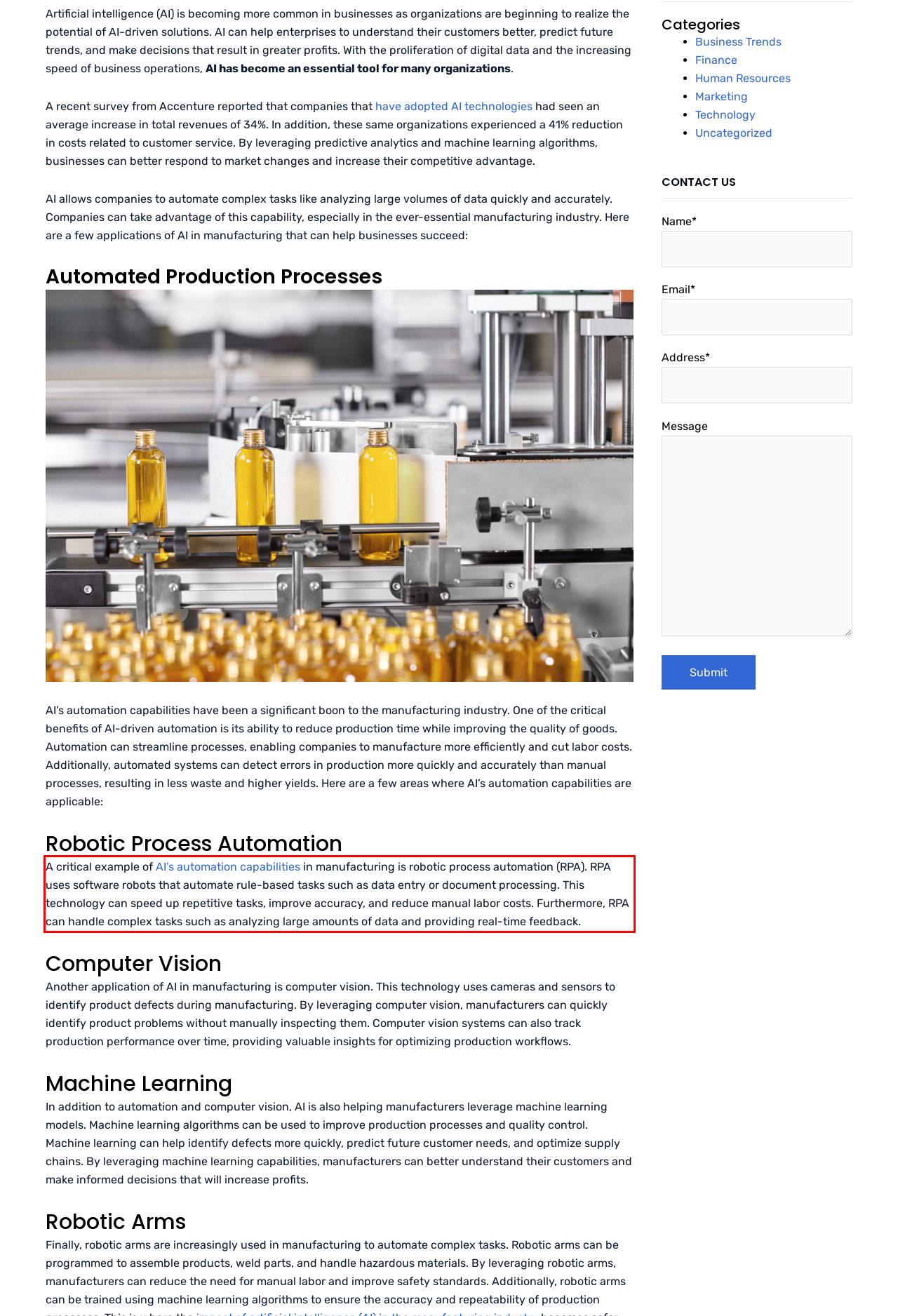The screenshot you have been given contains a UI element surrounded by a red rectangle. Use OCR to read and extract the text inside this red rectangle.

A critical example of AI’s automation capabilities in manufacturing is robotic process automation (RPA). RPA uses software robots that automate rule-based tasks such as data entry or document processing. This technology can speed up repetitive tasks, improve accuracy, and reduce manual labor costs. Furthermore, RPA can handle complex tasks such as analyzing large amounts of data and providing real-time feedback.